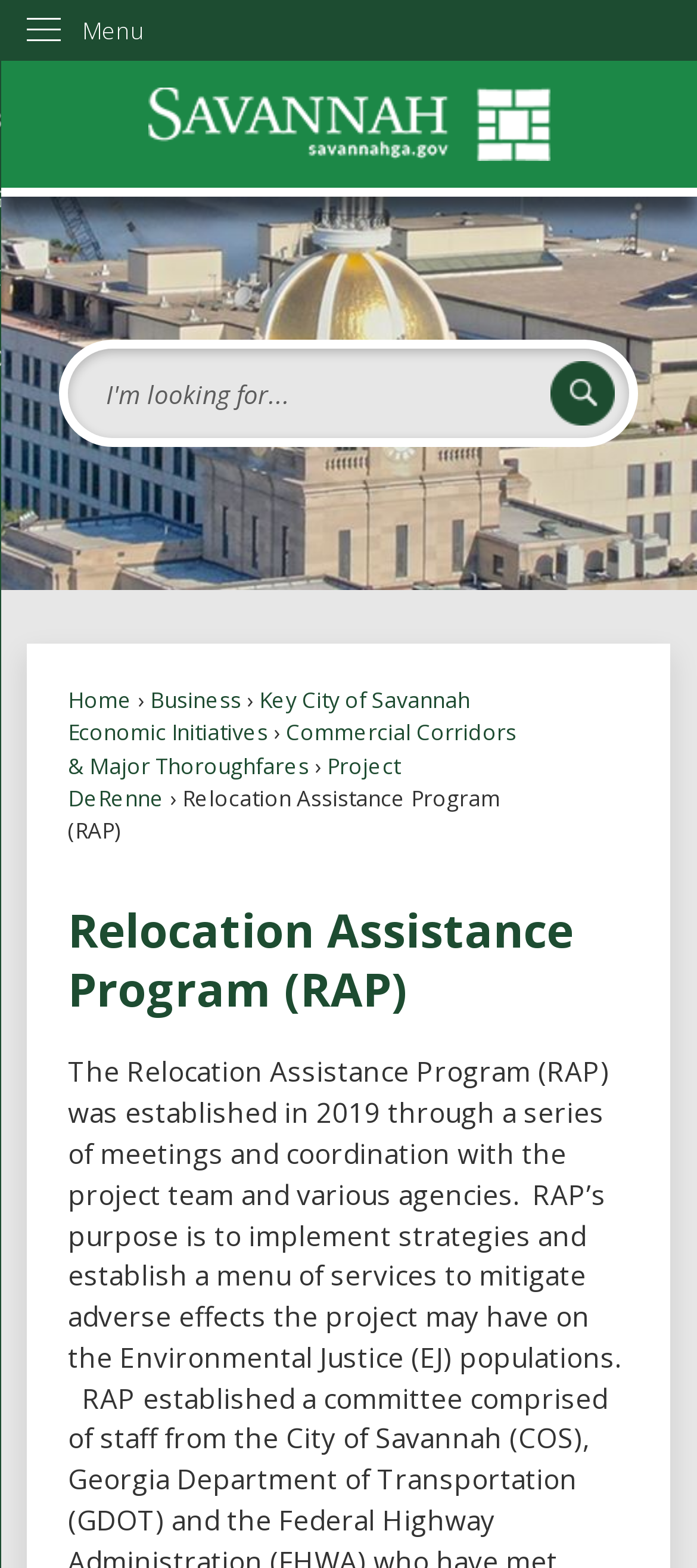What is the purpose of the textbox at the top of the page?
Using the image, elaborate on the answer with as much detail as possible.

I found the answer by examining the region element with the label 'Search' at coordinates [0.098, 0.223, 0.902, 0.28]. Within this region, there is a textbox with the same label, indicating that it is a search function.